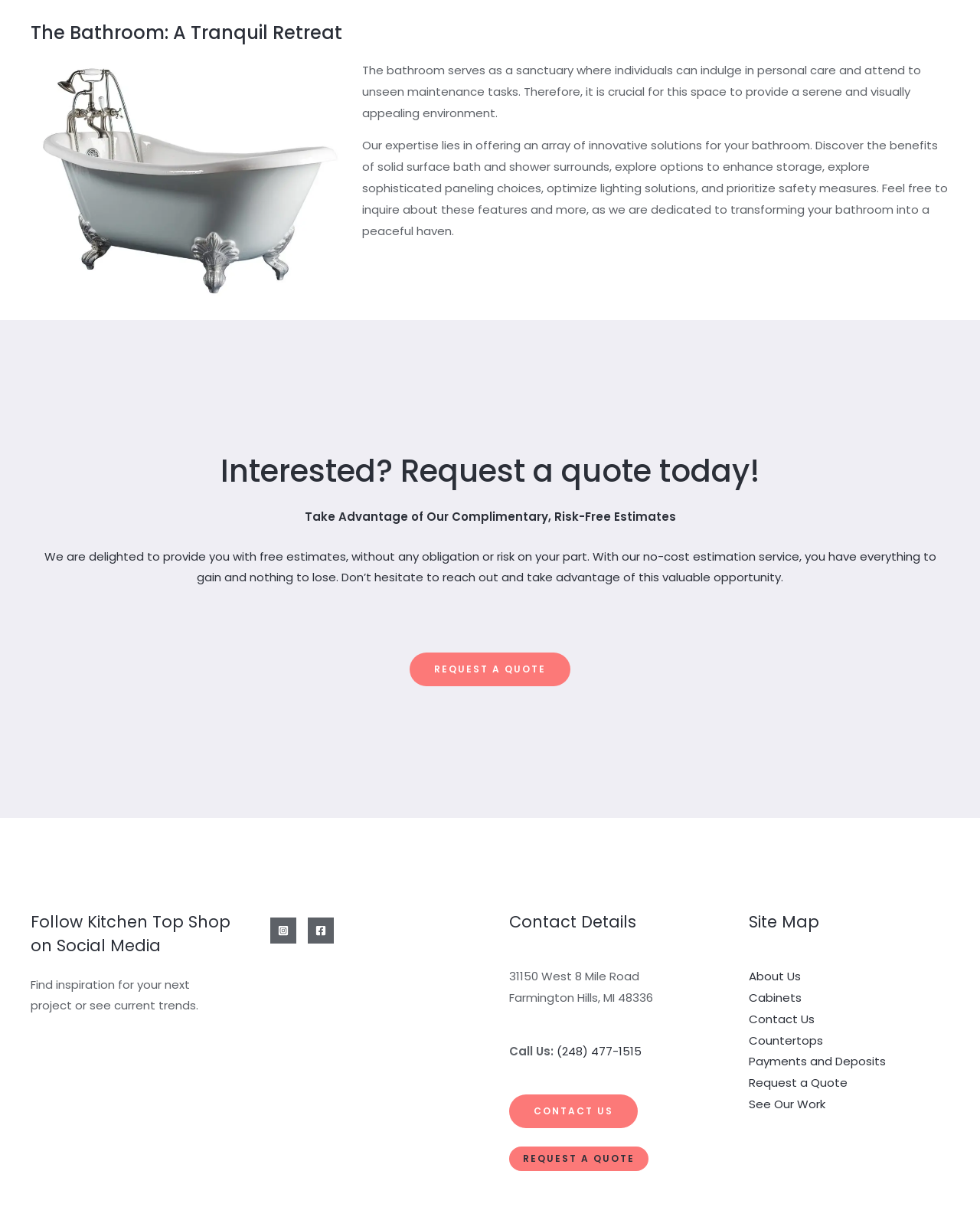Locate the bounding box coordinates of the area that needs to be clicked to fulfill the following instruction: "Get a quote for free". The coordinates should be in the format of four float numbers between 0 and 1, namely [left, top, right, bottom].

[0.311, 0.413, 0.689, 0.426]